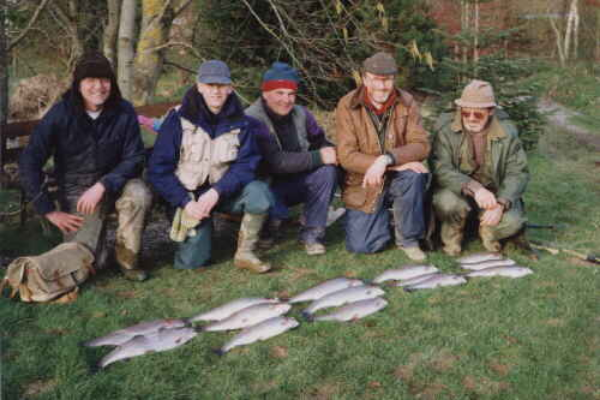Outline with detail what the image portrays.

The image showcases a group of five anglers proudly posing alongside their impressive catch of fish, laid out in front of them on the grass. The scene is reminiscent of a memorable fishing trip, likely shared with friends or fellow enthusiasts. Each individual is dressed warmly, indicating that the outing may have taken place in cooler weather.

The men display a variety of fishing attire, including hats and jackets, suggesting their readiness for an exciting day on the water. The backdrop features a glimpse of nature, with trees in the distance, enhancing the rustic charm of the setting. The catch, consisting of several sizeable trout, highlights the success of their fishing efforts, possibly on a notable location, such as Blakewell, known for its wealth of fish.

This image captures not only the thrill of fishing but also the camaraderie that comes with shared experiences in the great outdoors. The overall atmosphere conveys satisfaction and a shared passion for the sport, making it a cherished memory for all involved.